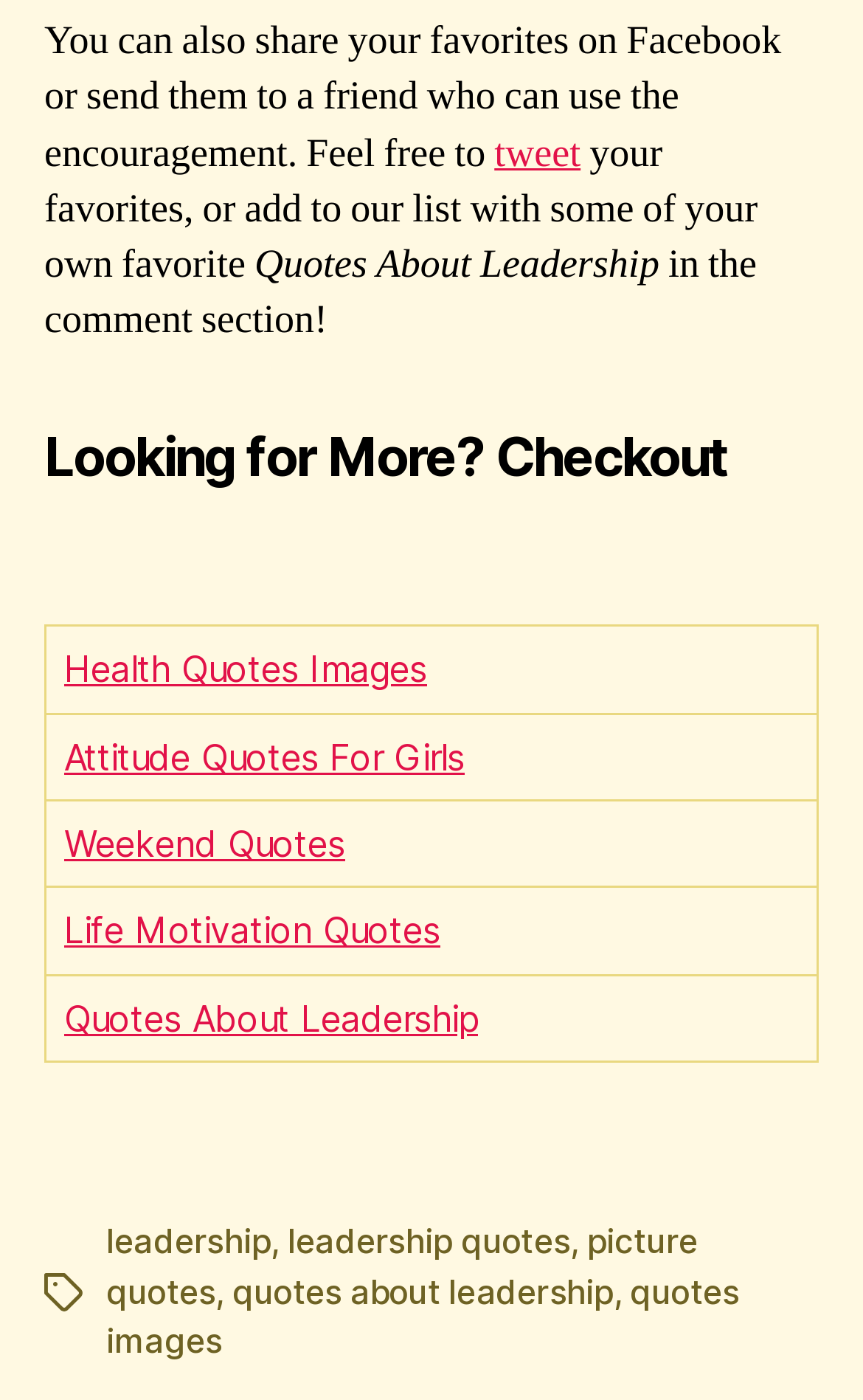Please identify the bounding box coordinates of the region to click in order to complete the given instruction: "view quotes images". The coordinates should be four float numbers between 0 and 1, i.e., [left, top, right, bottom].

[0.123, 0.907, 0.857, 0.973]